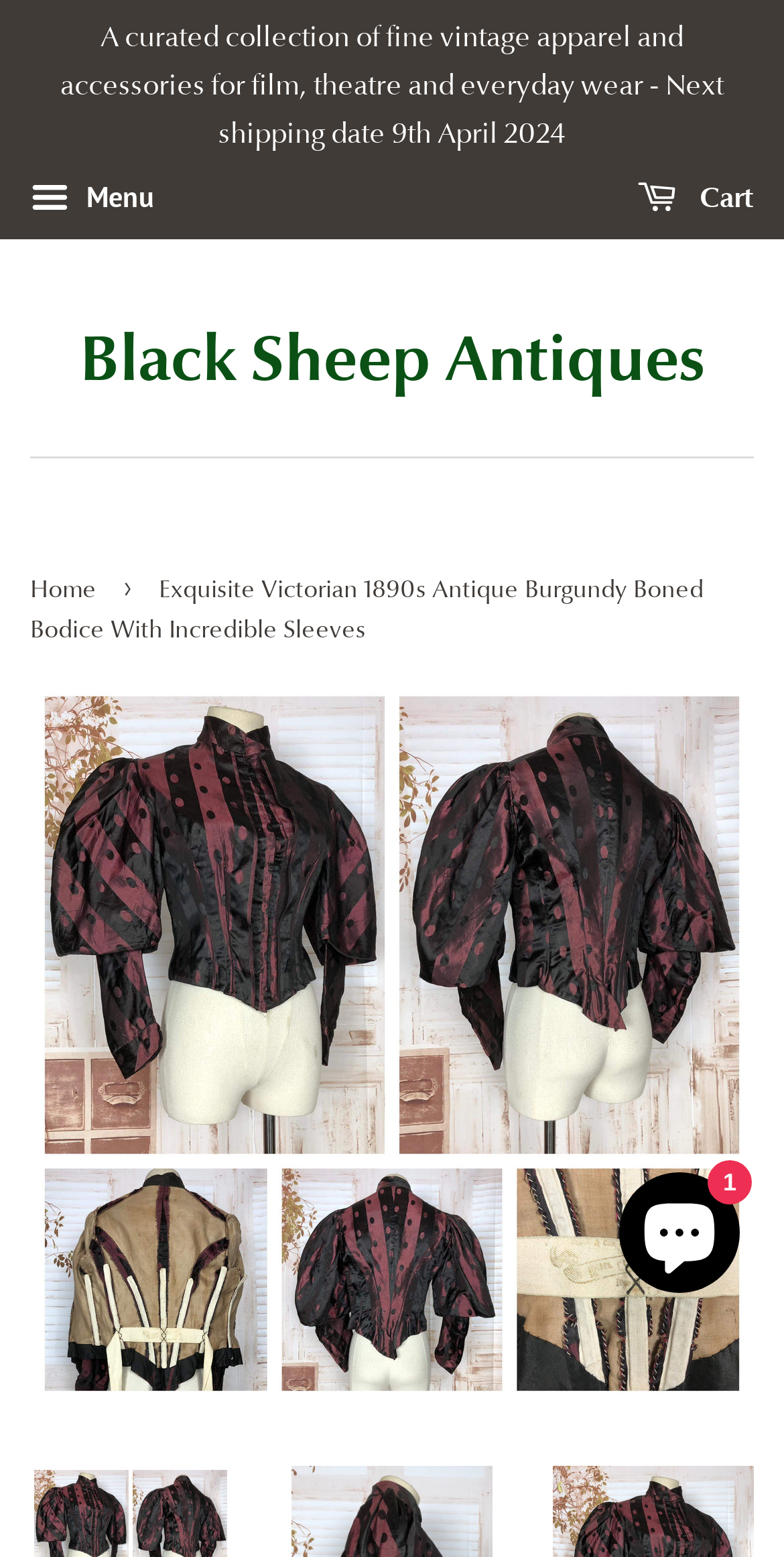Respond to the following question using a concise word or phrase: 
What is the purpose of the website?

Sell vintage apparel